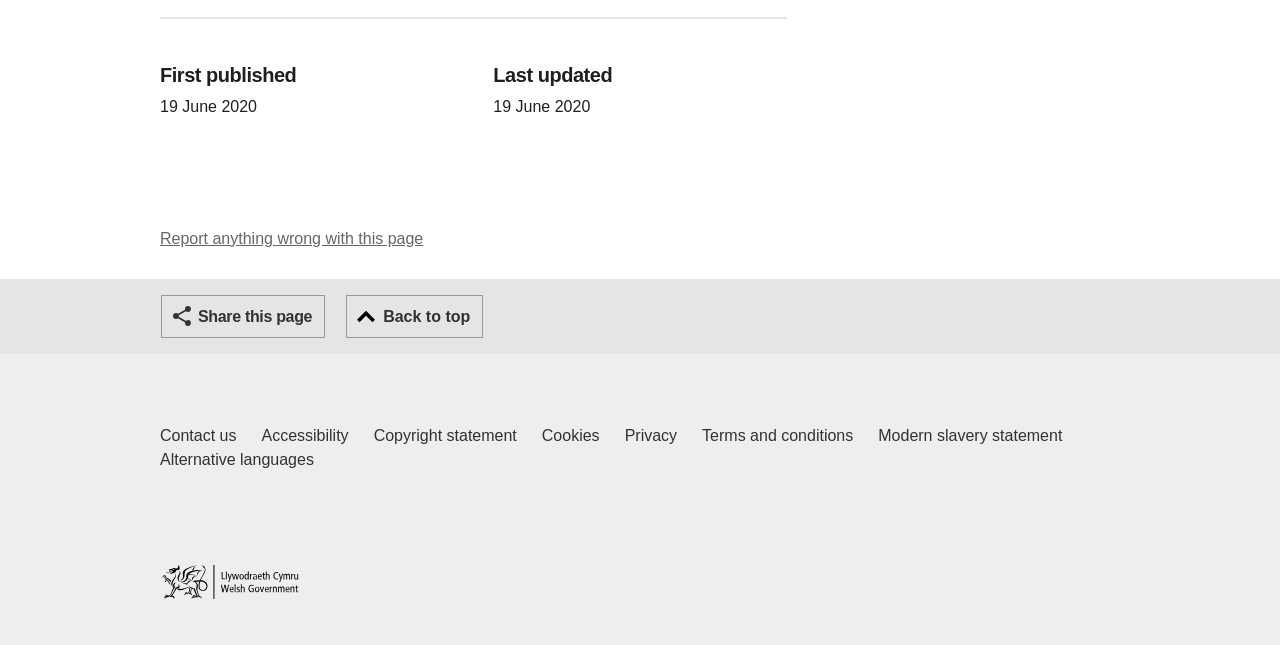Please give a one-word or short phrase response to the following question: 
What is the publication date of the content?

19 June 2020